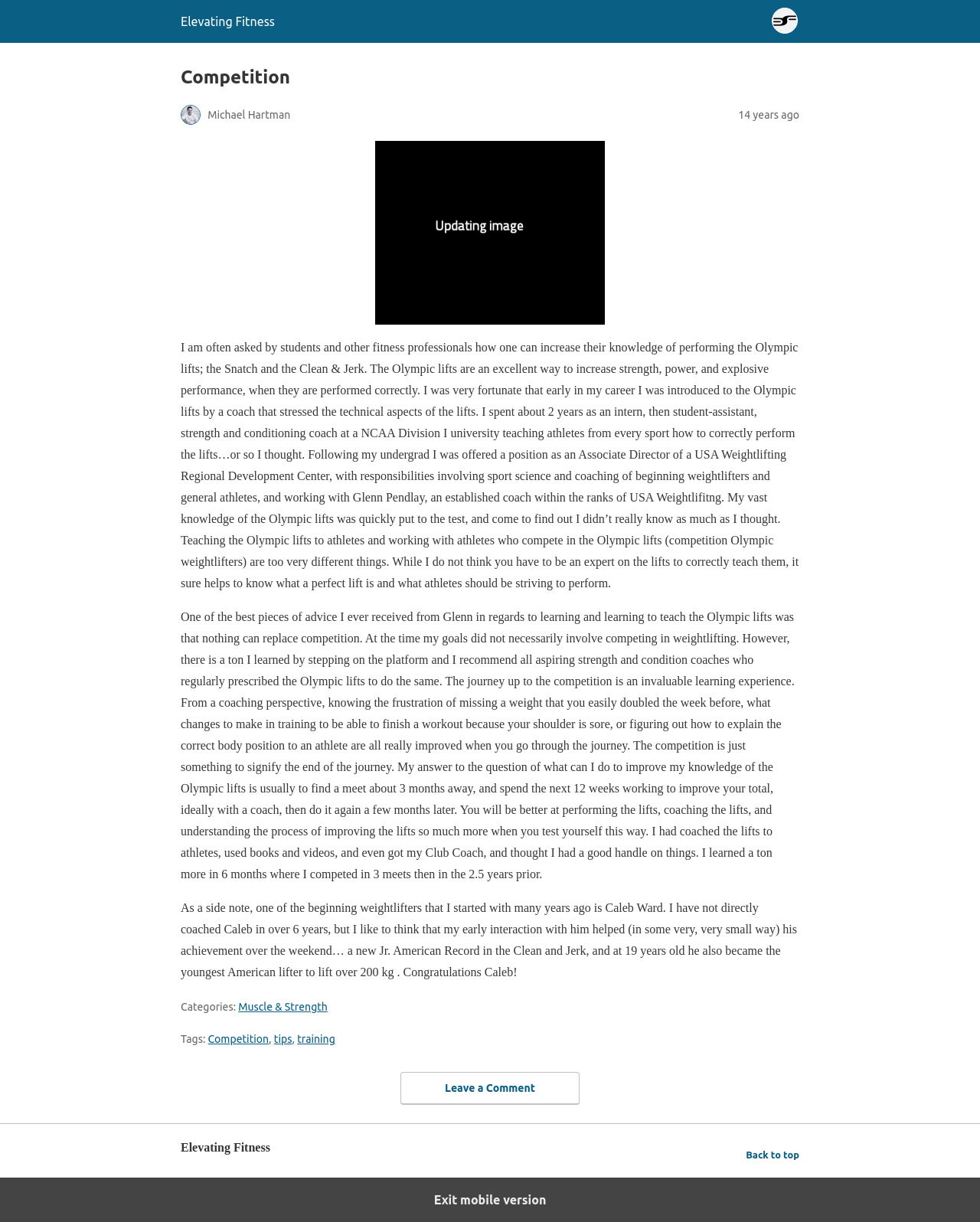Please find the bounding box for the following UI element description. Provide the coordinates in (top-left x, top-left y, bottom-right x, bottom-right y) format, with values between 0 and 1: Elevating Fitness

[0.184, 0.012, 0.28, 0.023]